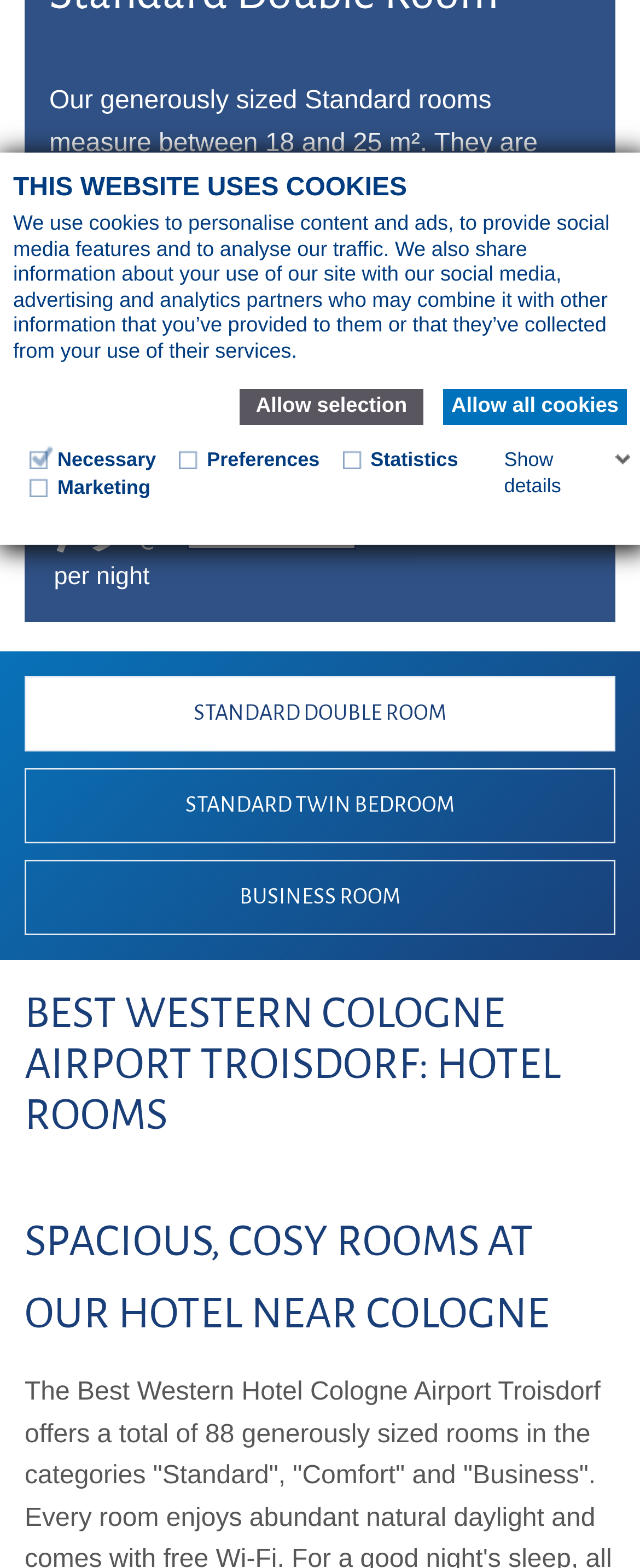Predict the bounding box of the UI element based on this description: "Things to do".

[0.079, 0.016, 0.382, 0.042]